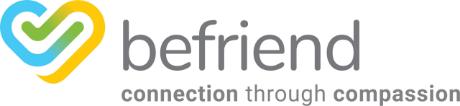Generate a comprehensive caption that describes the image.

The image features the logo of "Befriend," a movement that promotes connections and compassion among individuals. The logo consists of a stylized heart, formed by intertwined blue and yellow shapes, symbolizing unity and support. Below the logo, the word "befriend" is displayed in a modern grey font, accompanied by the tagline "connection through compassion," which emphasizes the initiative's mission to foster meaningful relationships and empathy among community members. This imagery encapsulates the essence of the Befriend movement, highlighting its commitment to nurturing compassionate connections.